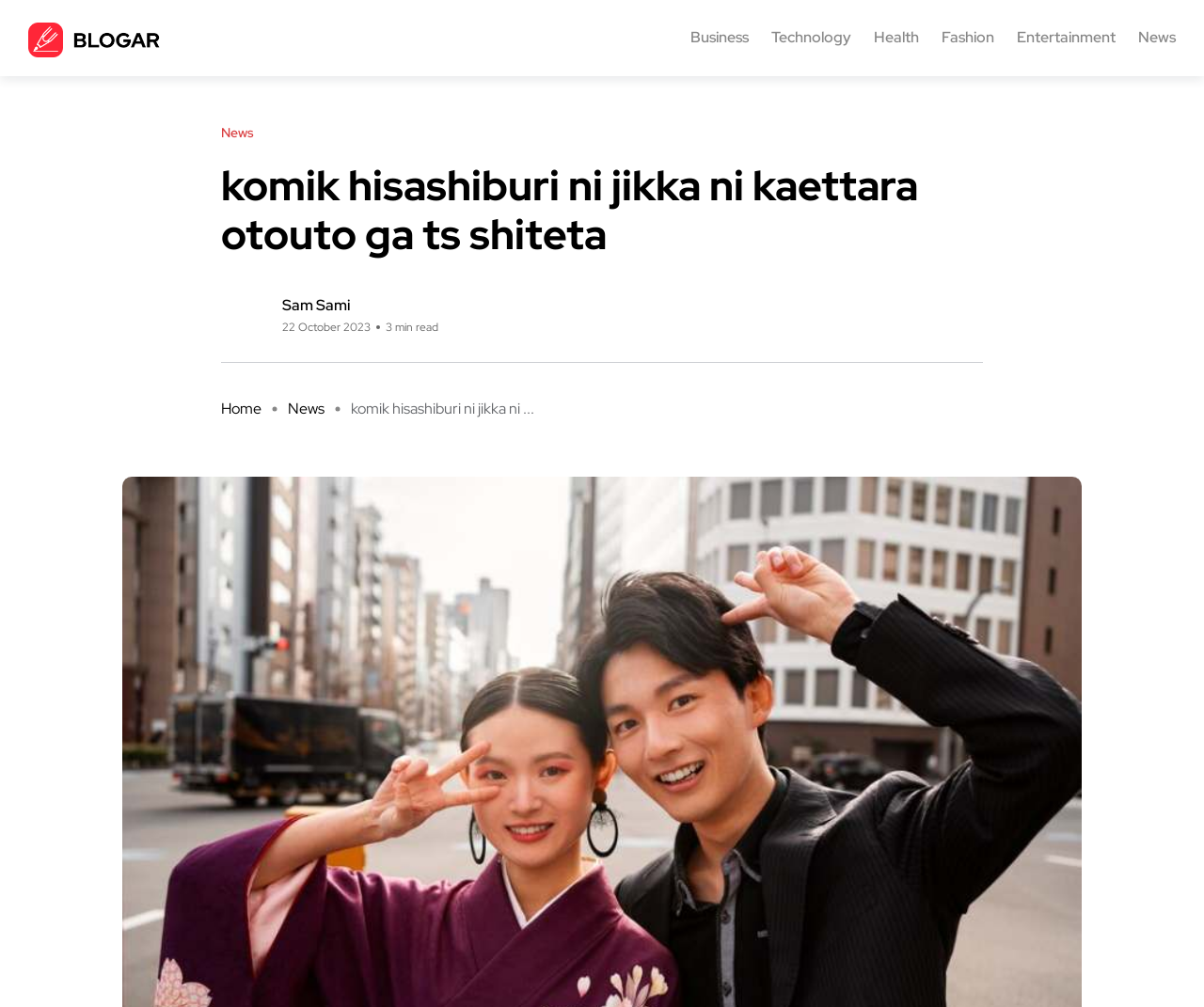Find the bounding box coordinates of the element's region that should be clicked in order to follow the given instruction: "click on Orilea link". The coordinates should consist of four float numbers between 0 and 1, i.e., [left, top, right, bottom].

[0.023, 0.019, 0.134, 0.057]